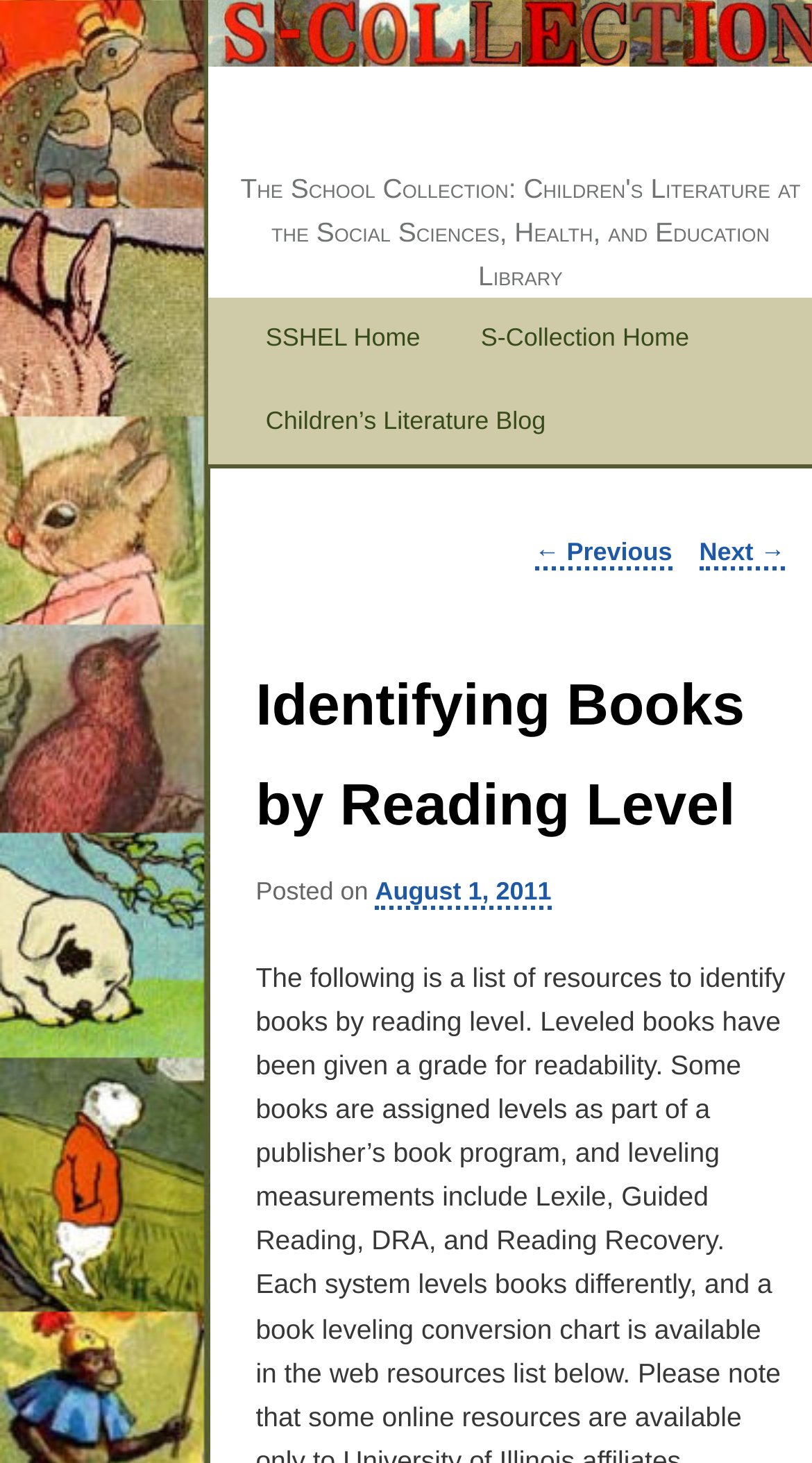Construct a comprehensive caption that outlines the webpage's structure and content.

The webpage is about identifying books by reading level, specifically in the context of children's literature at the Social Sciences, Health, and Education Library at the University of Illinois at Urbana-Champaign. 

At the top, there is a link to "Children's Literature at the Social Sciences, Health, and Education Library" positioned near the left edge of the page. Below it, a heading "The School Collection: Children's Literature at the Social Sciences, Health, and Education Library" spans almost the entire width of the page.

To the right of the top link, there is a heading "Main menu" followed by a link to "Skip to primary content". Further to the right, there are three more links: "SSHEL Home", "S-Collection Home", and "Children’s Literature Blog". 

Below these links, a heading "Post navigation" is positioned near the right edge of the page, accompanied by two links: "← Previous" and "Next →". 

The main content of the page is headed by "Identifying Books by Reading Level", which is positioned near the top-left corner of the page. Below this heading, there is a text "Posted on" followed by a link to the date "August 1, 2011".